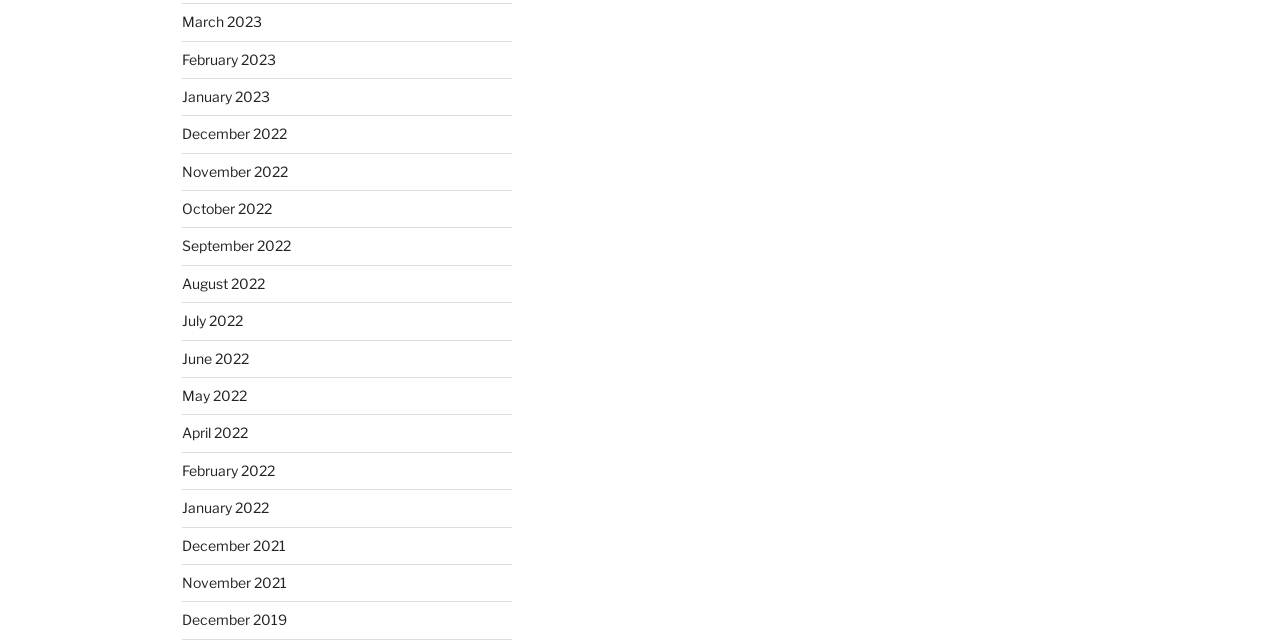Identify the bounding box for the UI element specified in this description: "Daniela Momcheva". The coordinates must be four float numbers between 0 and 1, formatted as [left, top, right, bottom].

None